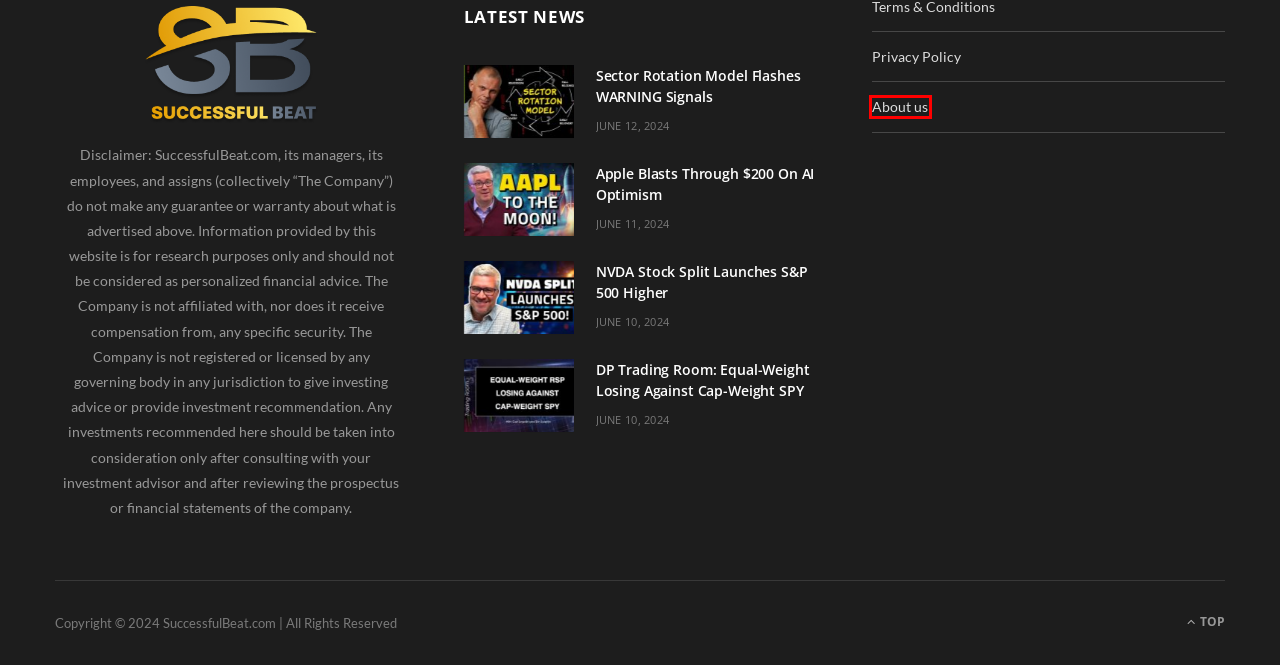Given a webpage screenshot with a red bounding box around a UI element, choose the webpage description that best matches the new webpage after clicking the element within the bounding box. Here are the candidates:
A. DP Trading Room: Equal-Weight Losing Against Cap-Weight SPY – Successful Beat
B. Successful Beat – Investing and Stock News
C. Stocks – Successful Beat
D. Apple Blasts Through $200 On AI Optimism – Successful Beat
E. Sports – Successful Beat
F. NVDA Stock Split Launches S&P 500 Higher – Successful Beat
G. Privacy Policy – Successful Beat
H. About us – Successful Beat

H